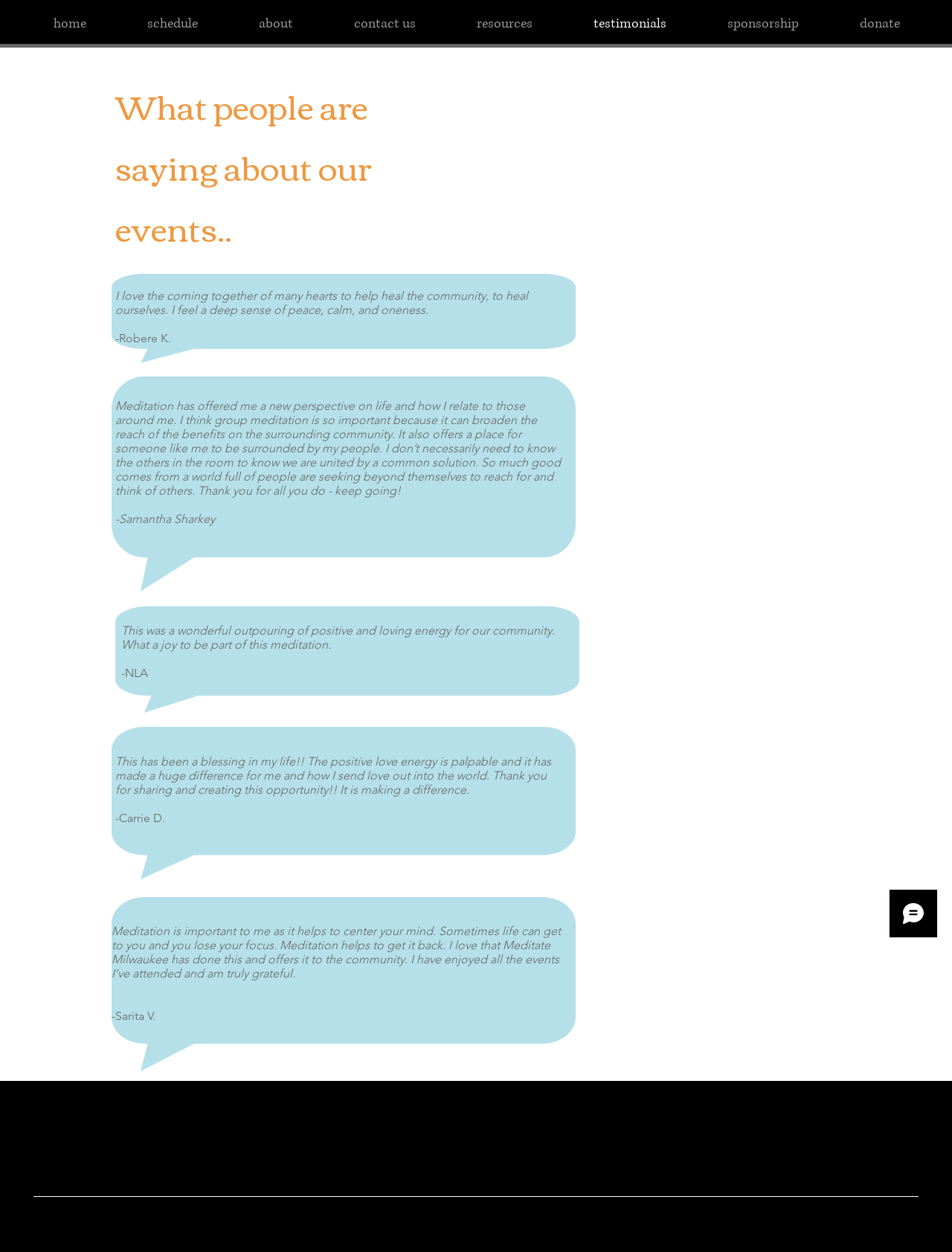What is the purpose of Meditate Milwaukee?
Refer to the screenshot and respond with a concise word or phrase.

Group meditation events